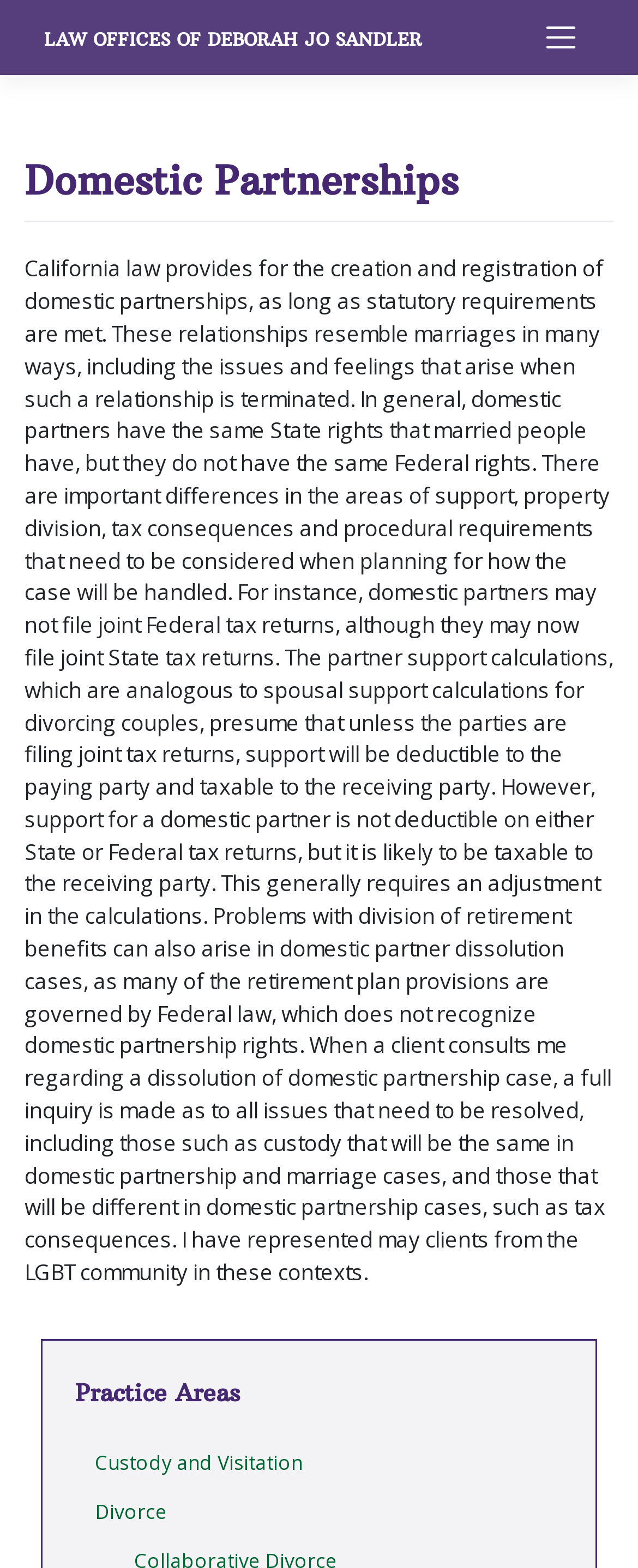Use a single word or phrase to answer this question: 
What is the purpose of consulting the lawyer?

To resolve issues in domestic partnership dissolution